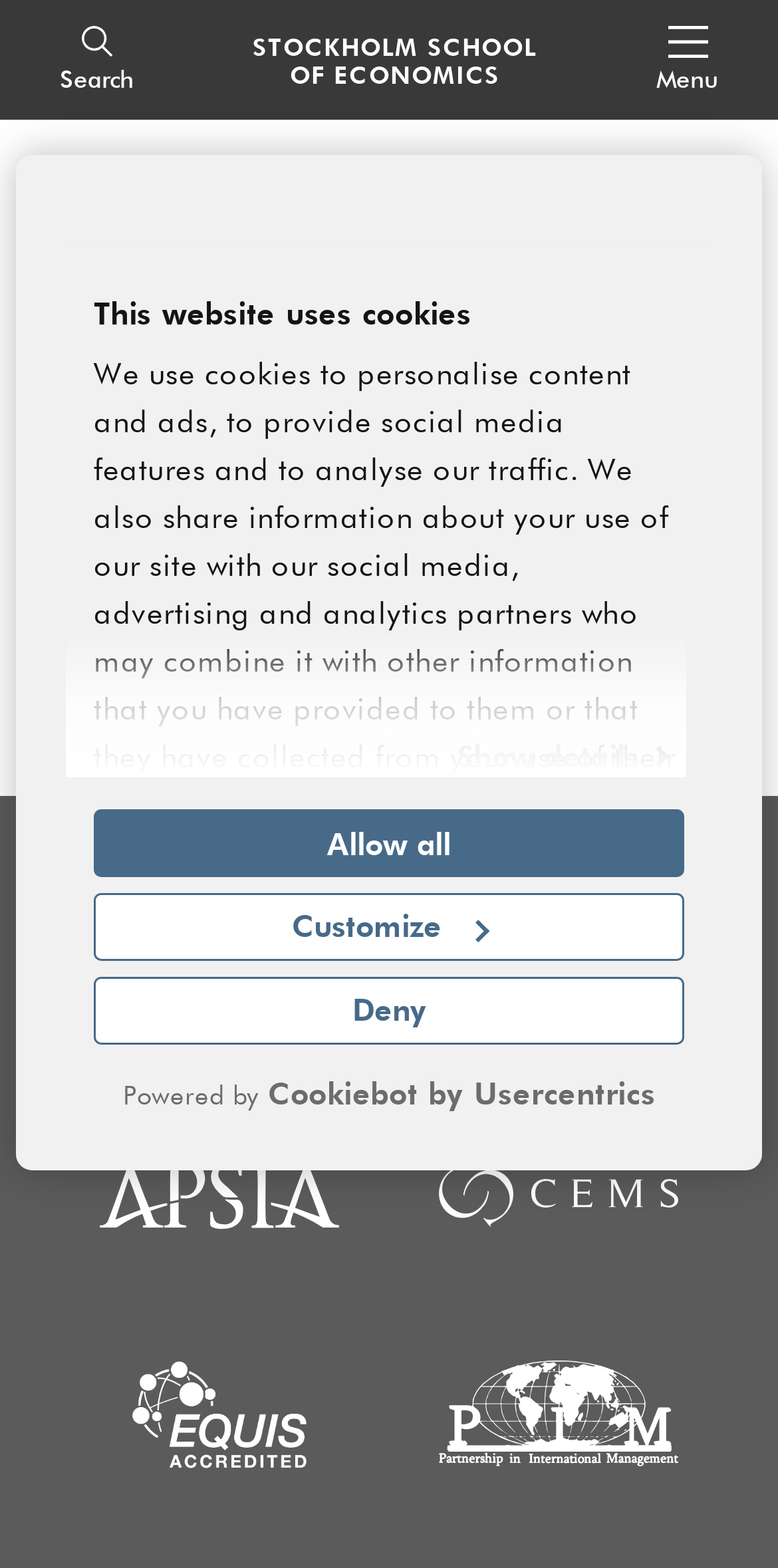Provide a short answer to the following question with just one word or phrase: What is the phone number of the school?

+46 8 736 90 00